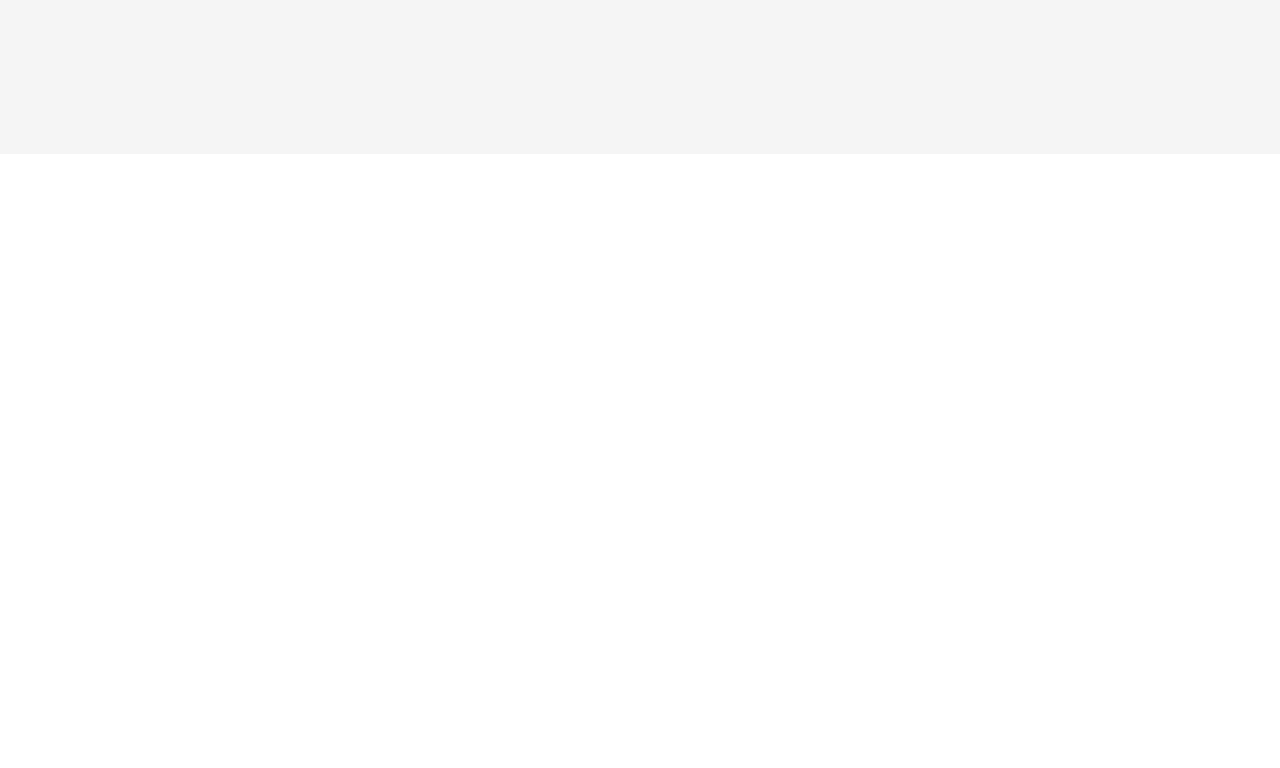Please provide the bounding box coordinates in the format (top-left x, top-left y, bottom-right x, bottom-right y). Remember, all values are floating point numbers between 0 and 1. What is the bounding box coordinate of the region described as: Trip Ideas

[0.289, 0.455, 0.348, 0.483]